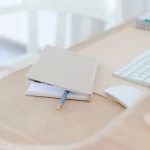What is protruding from the notebook?
Look at the image and answer the question with a single word or phrase.

A pencil